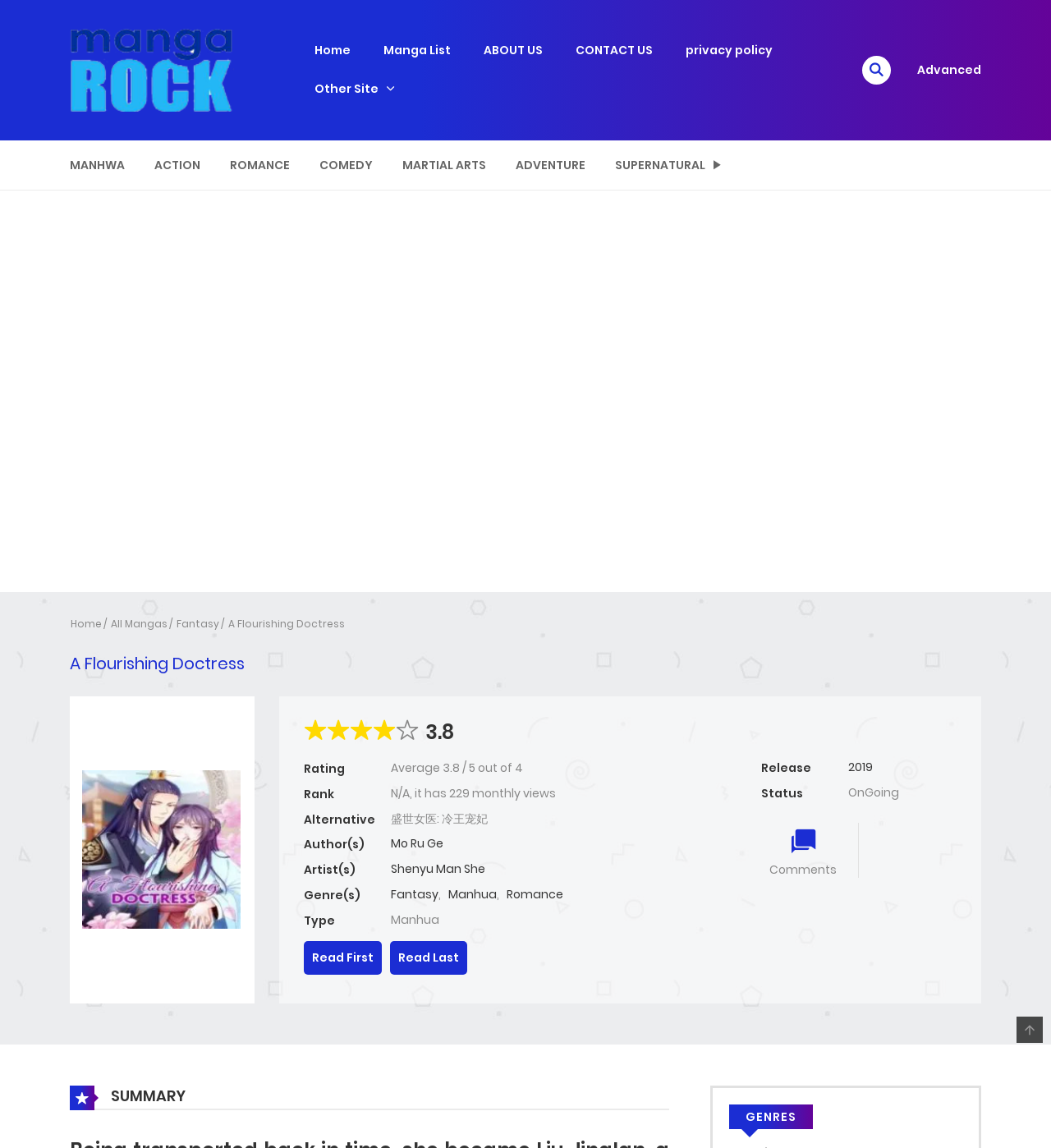What is the rating of A Flourishing Doctress?
Please use the image to deliver a detailed and complete answer.

I found the rating by looking at the section with the heading 'Rating' and saw the static text '3.8' next to it.